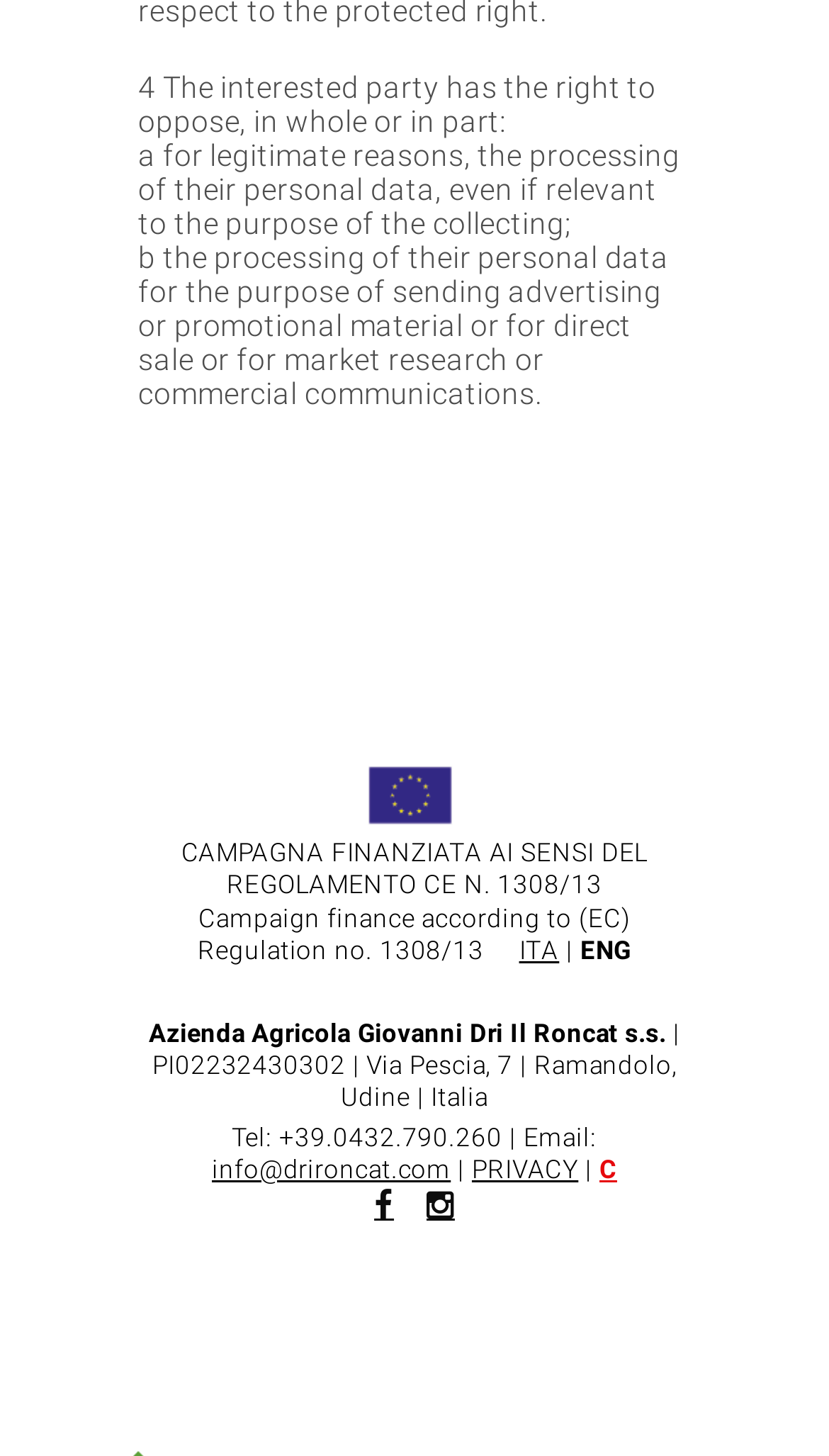What is the company name?
Ensure your answer is thorough and detailed.

The company name can be found in the StaticText element with the text 'Azienda Agricola Giovanni Dri Il Roncat s.s.' which is located at the bottom of the page.